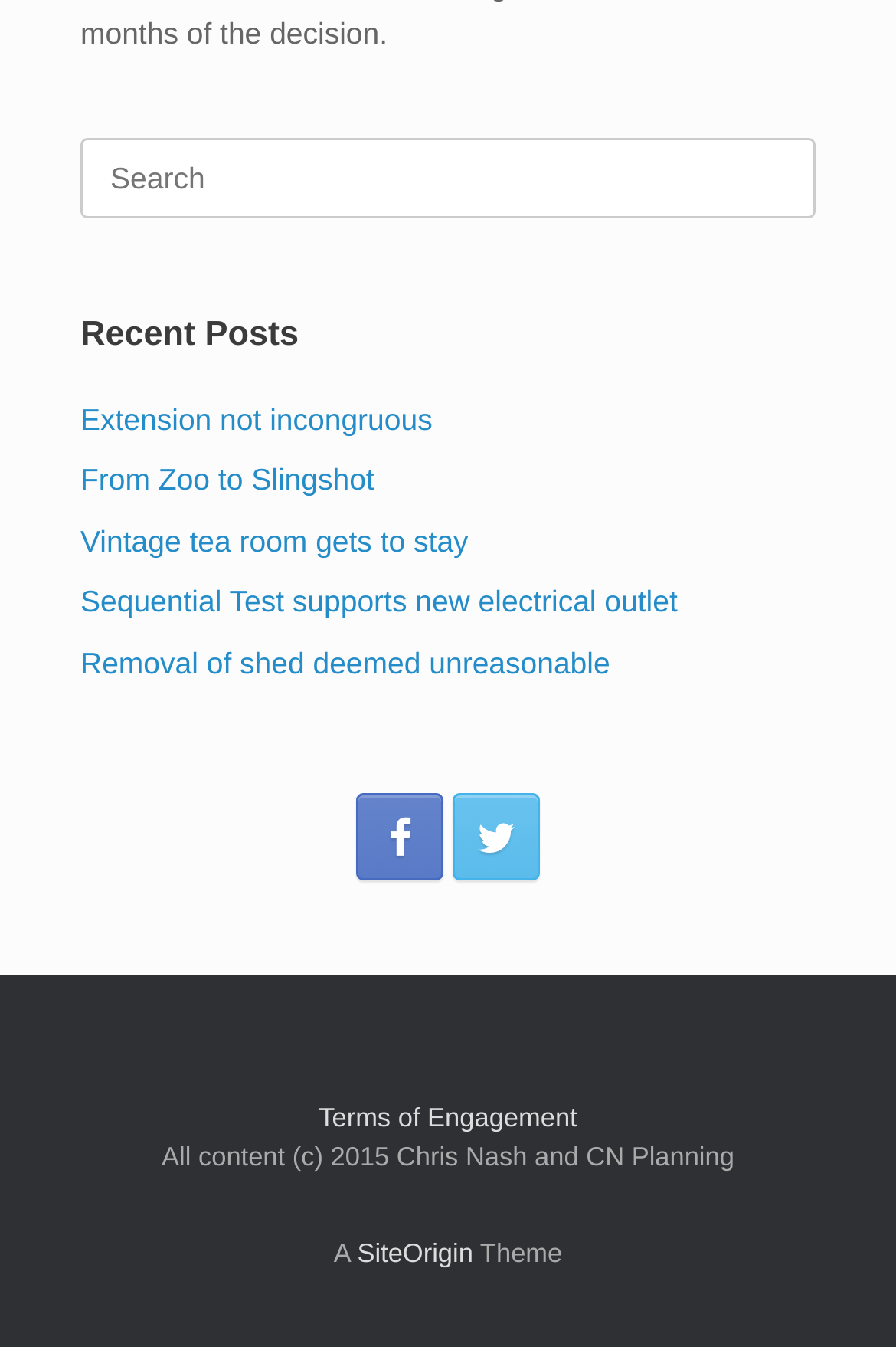Please specify the bounding box coordinates of the element that should be clicked to execute the given instruction: 'Visit the SiteOrigin website'. Ensure the coordinates are four float numbers between 0 and 1, expressed as [left, top, right, bottom].

[0.399, 0.922, 0.528, 0.943]